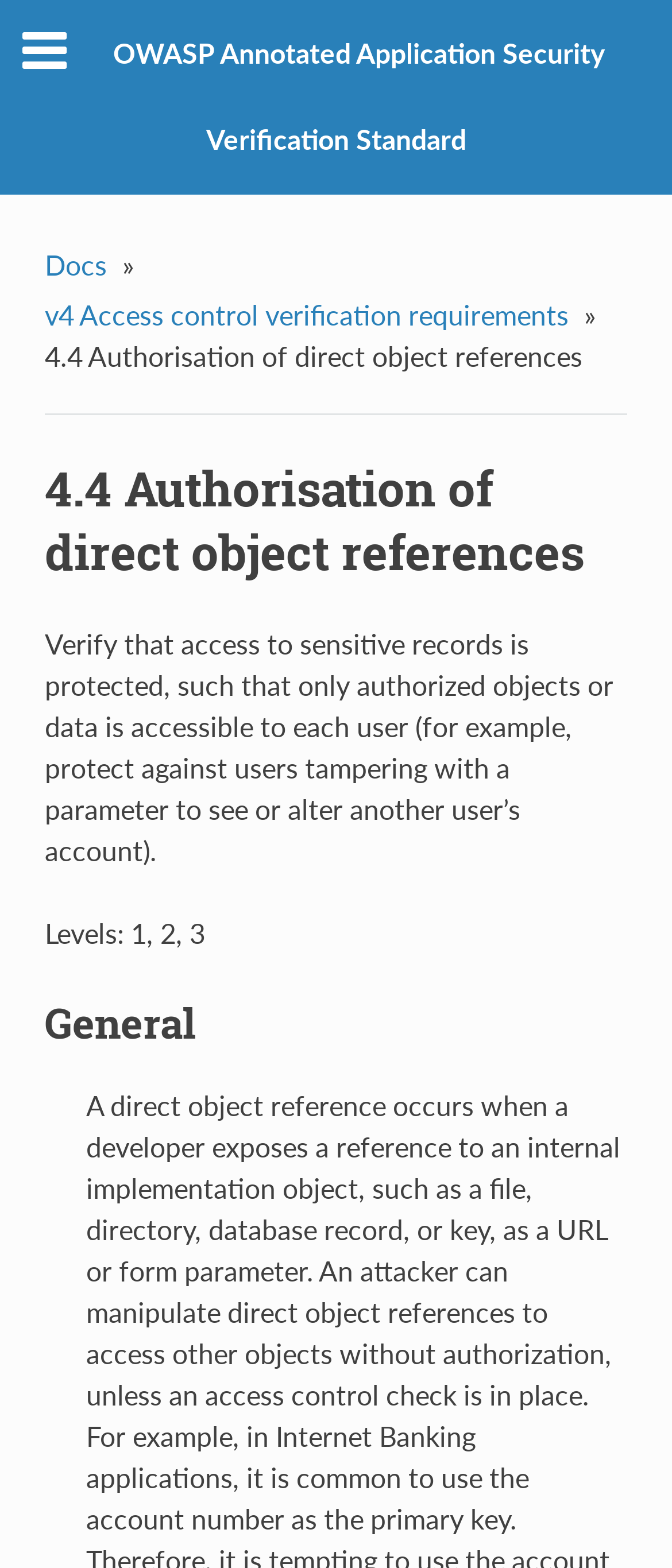Generate a thorough explanation of the webpage's elements.

The webpage is about the OWASP Annotated Application Security Verification Standard 3.0.0 documentation, specifically focusing on "4.4 Authorisation of direct object references". 

At the top of the page, there is a navigation bar with a link to the OWASP Annotated Application Security Verification Standard. Below this navigation bar, there is another navigation section with breadcrumbs, which includes links to "Docs" and "v4 Access control verification requirements", as well as the current page title "4.4 Authorisation of direct object references". 

A horizontal separator line is located below the breadcrumbs navigation. 

The main content of the page starts with a heading that repeats the title "4.4 Authorisation of direct object references". This is followed by a paragraph of text that explains the verification requirement, stating that access to sensitive records should be protected to prevent unauthorized access. 

Below this paragraph, there is a line of text indicating the levels of this requirement, which are 1, 2, and 3. 

Finally, there is a subheading titled "General" at the bottom of the page.